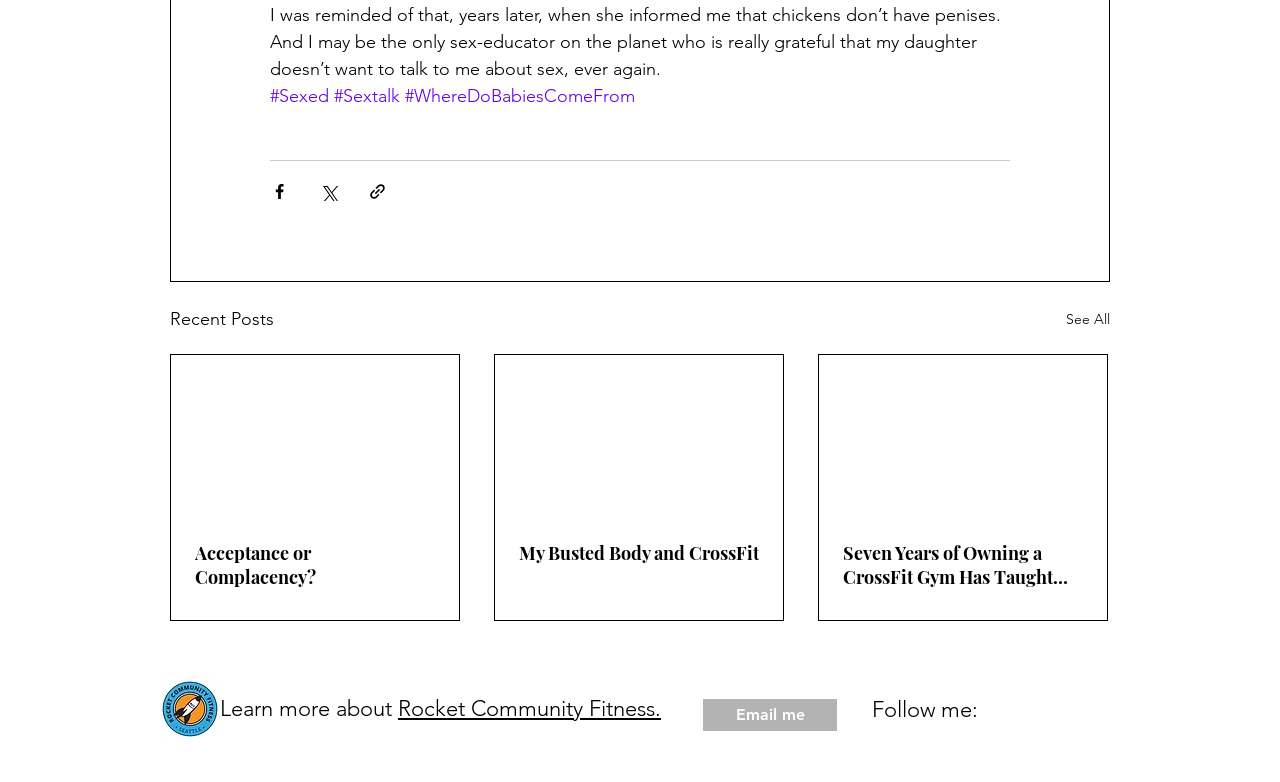Locate the bounding box coordinates of the clickable region to complete the following instruction: "View the 'Seven Years of Owning a CrossFit Gym Has Taught Me…..' article."

[0.659, 0.692, 0.846, 0.753]